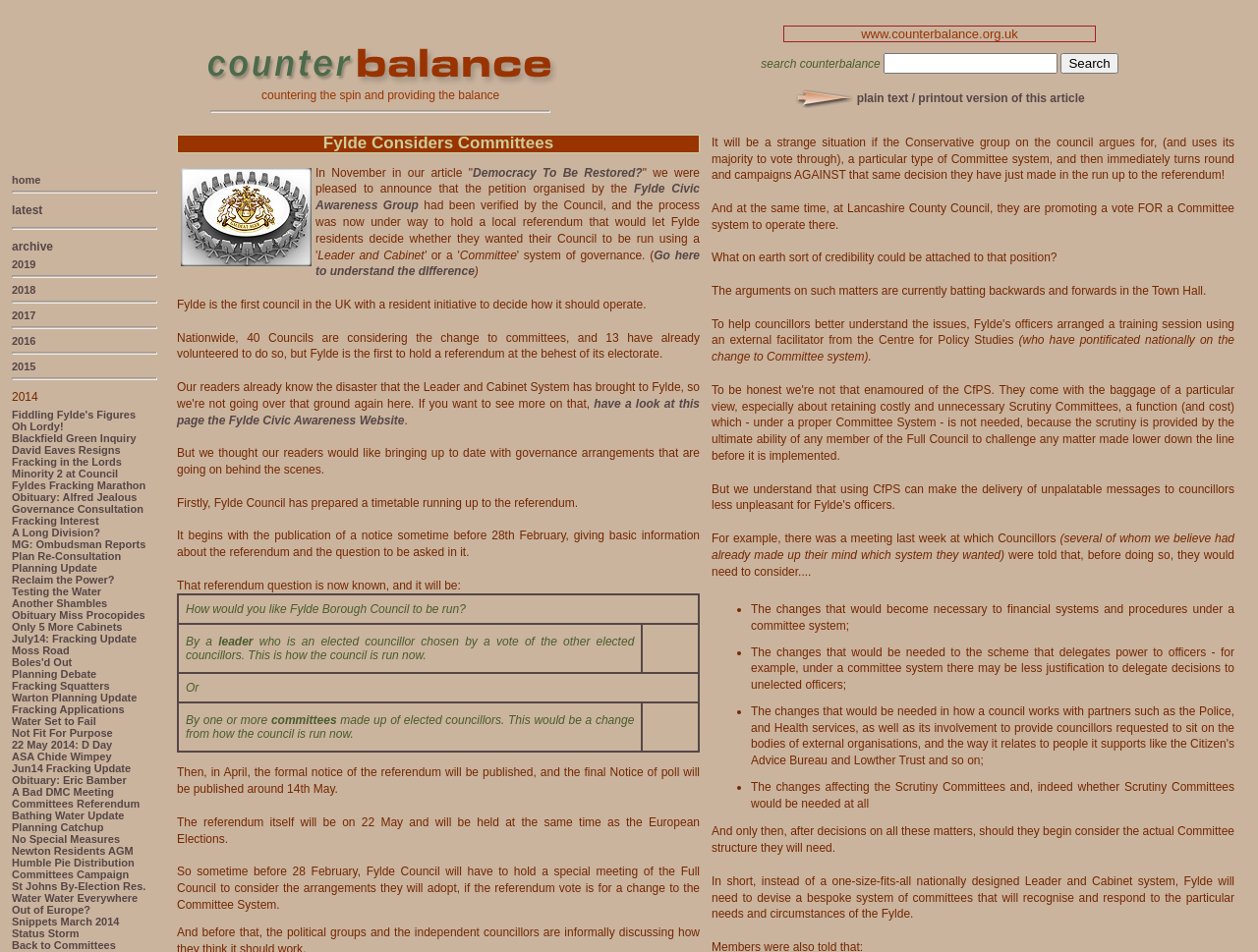What is the purpose of the search function?
Kindly answer the question with as much detail as you can.

I inferred the purpose of the search function by reading the text 'search counterbalance' next to the search textbox and button.